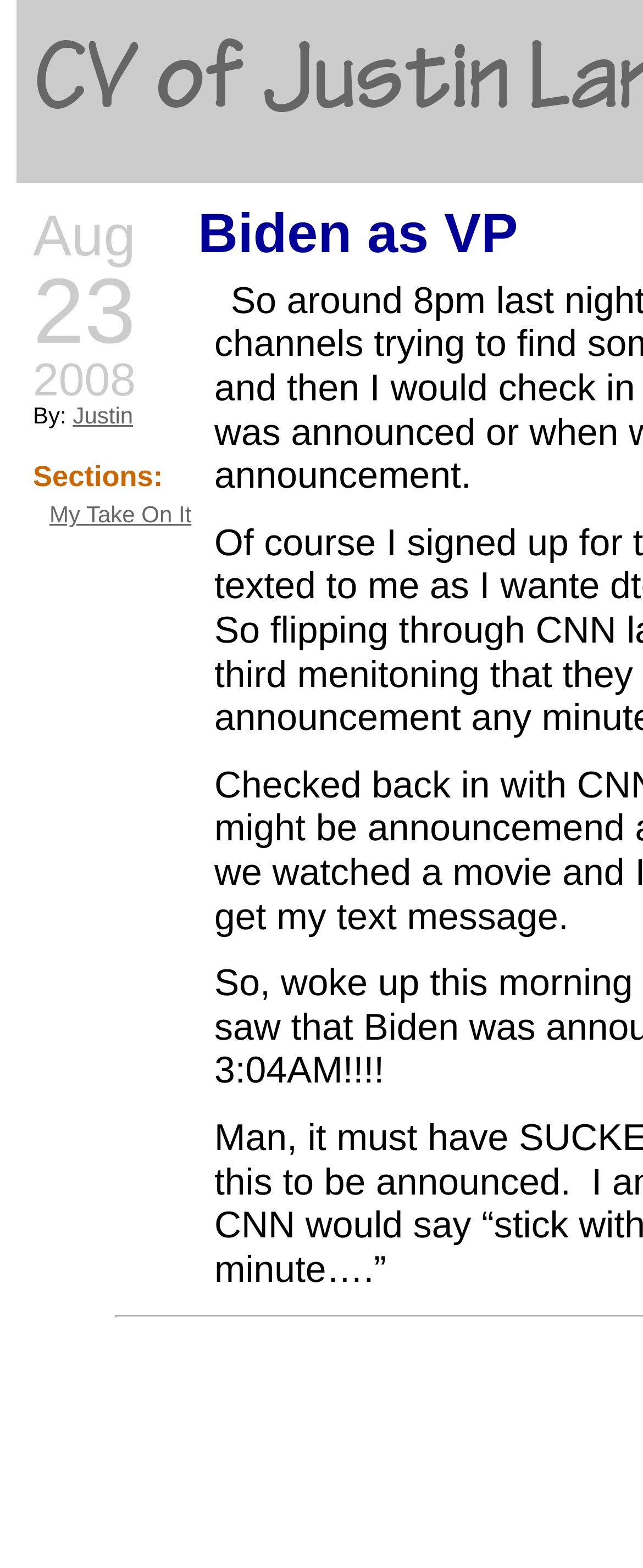Answer the question below using just one word or a short phrase: 
Who is the author of the webpage?

Justin